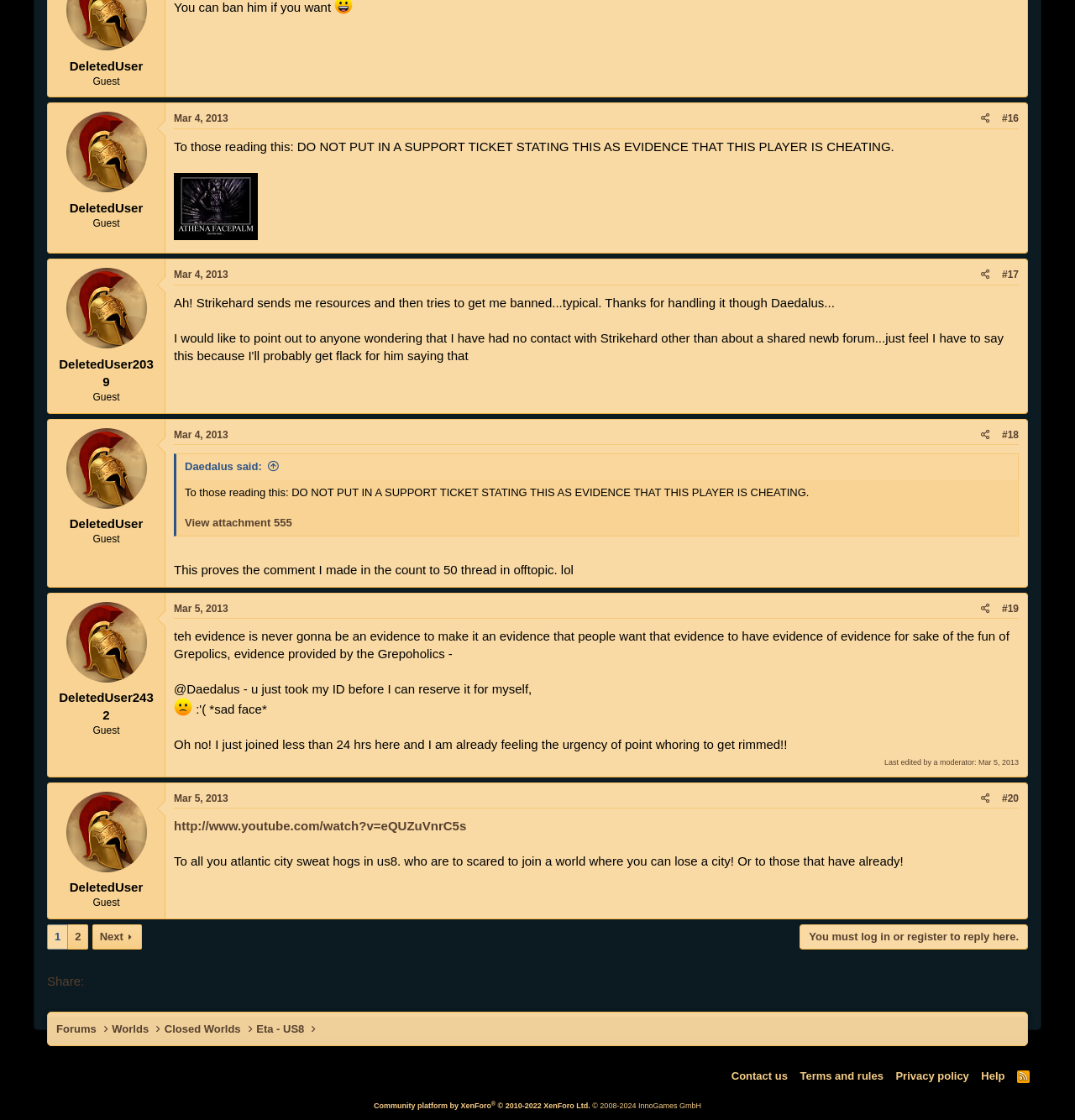Based on the visual content of the image, answer the question thoroughly: What is the name of the world being discussed?

The name of the world being discussed is 'Eta - US8' as indicated by the link with the text 'Eta - US8' at the top of the page, which suggests that it is the current world being discussed.